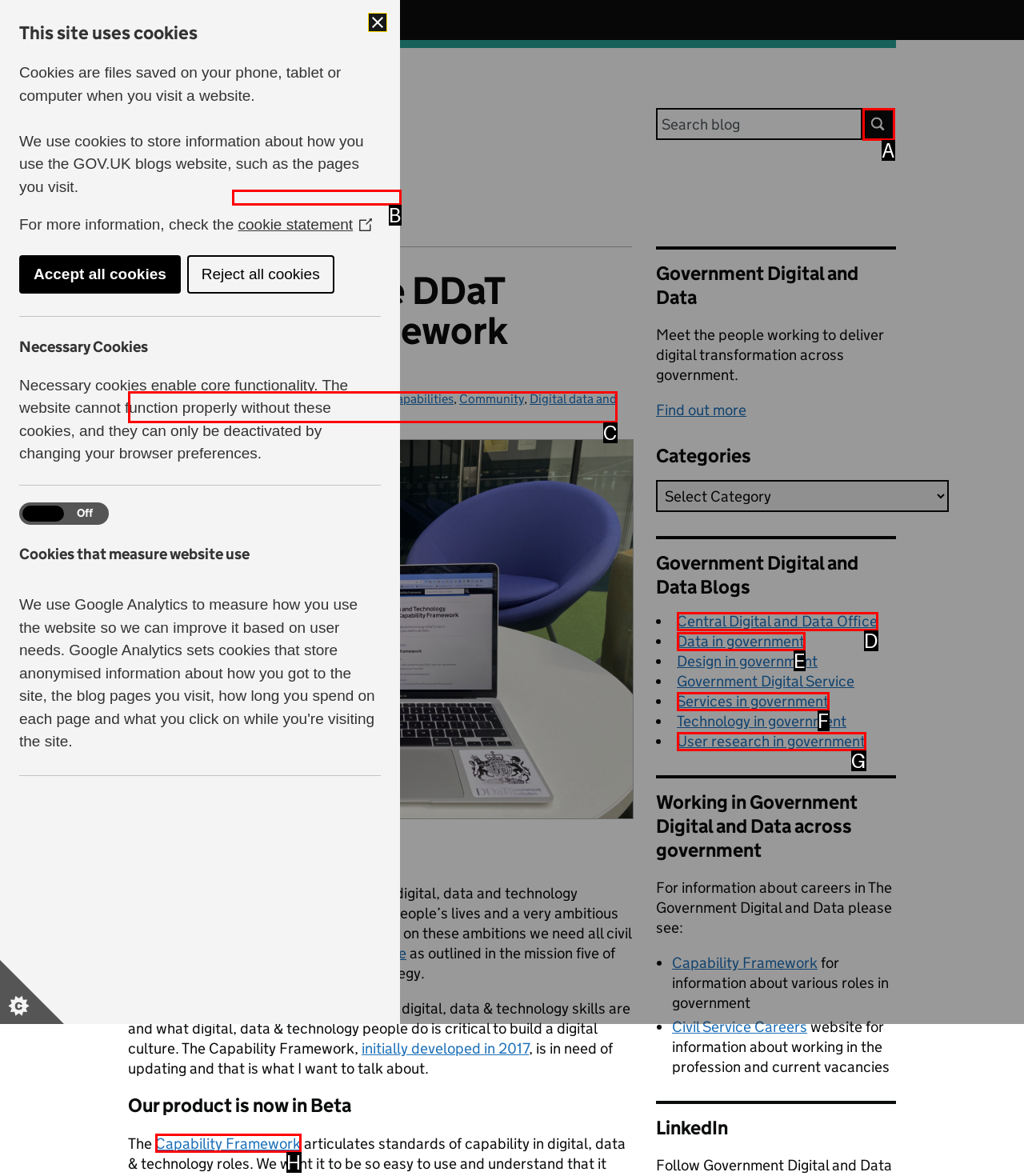Looking at the description: Digital data and technology, identify which option is the best match and respond directly with the letter of that option.

C